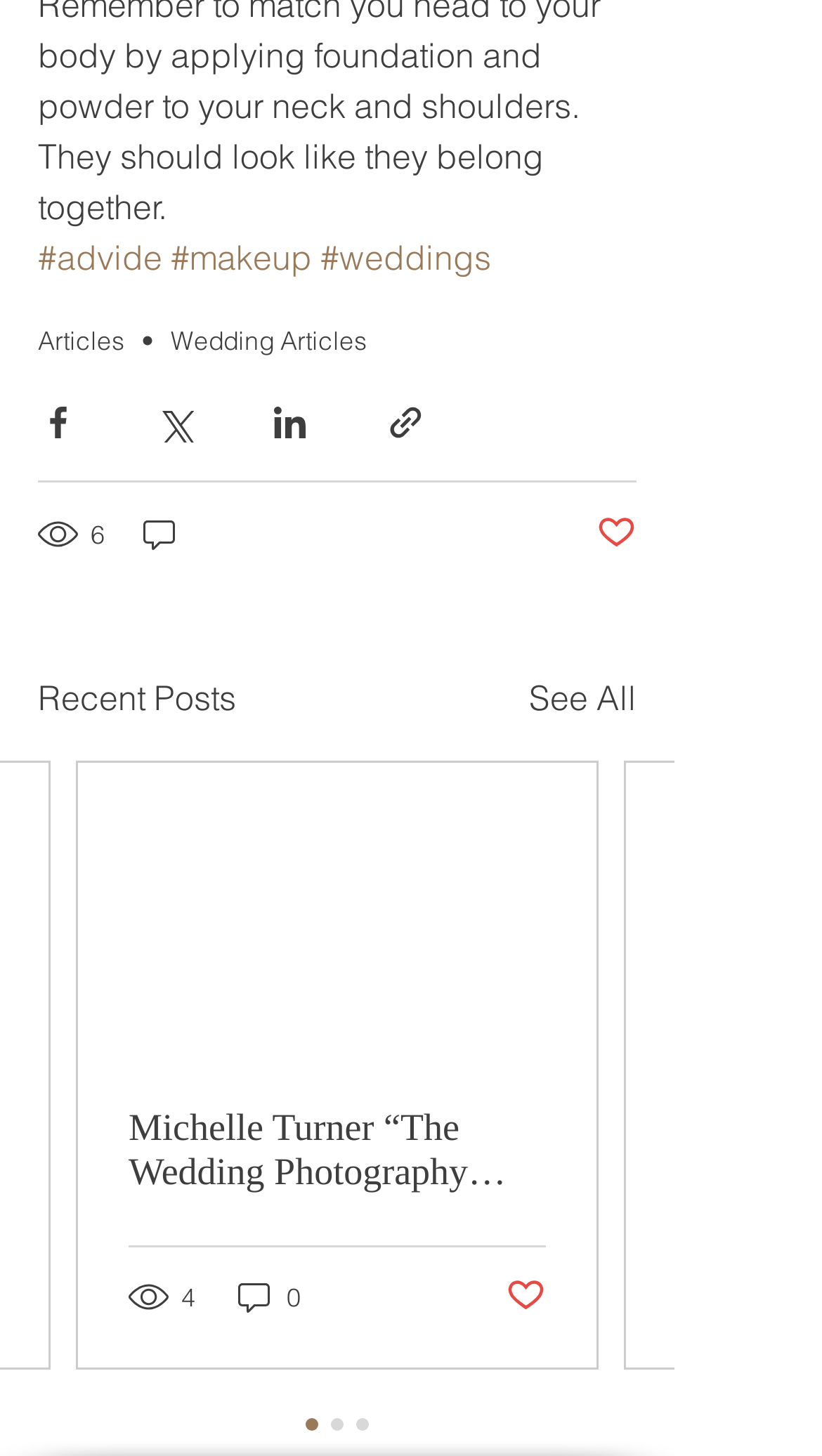Determine the bounding box coordinates for the area you should click to complete the following instruction: "View 'Wedding Articles'".

[0.208, 0.223, 0.446, 0.245]